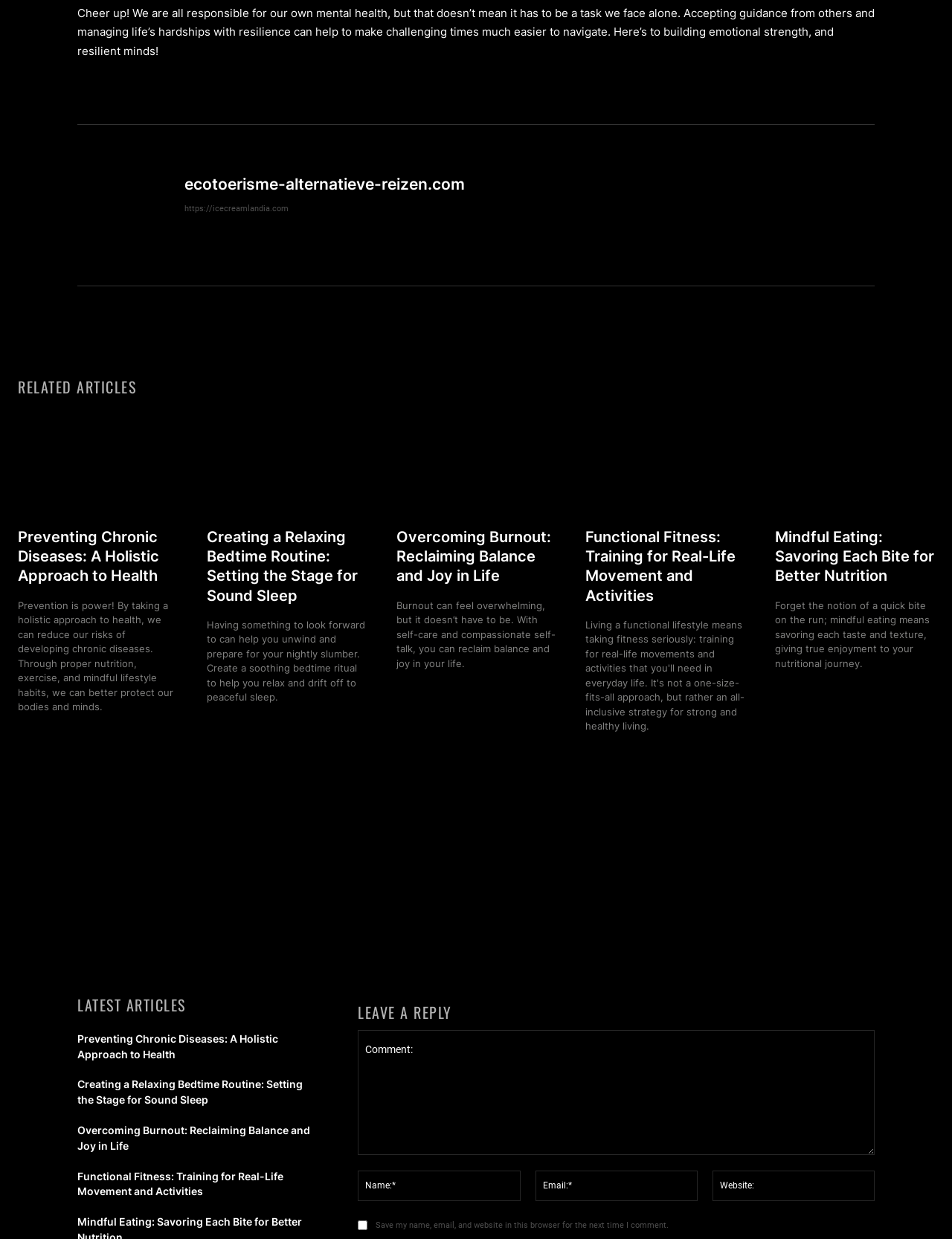Give a concise answer of one word or phrase to the question: 
What is the theme of the image associated with the link 'ecotoerisme-alternatieve-reizen.com'?

Travel